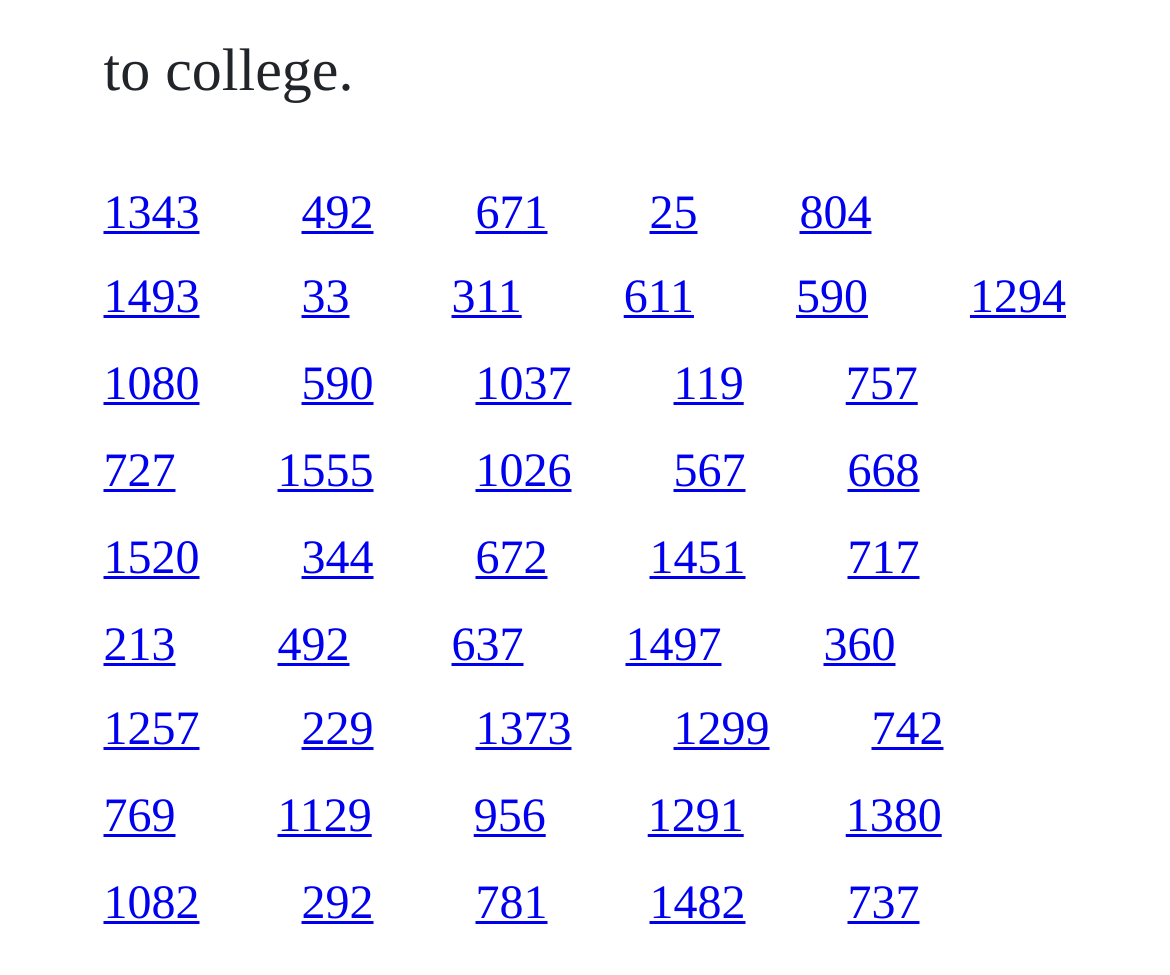Please identify the bounding box coordinates of the area that needs to be clicked to fulfill the following instruction: "go to the last link."

[0.724, 0.901, 0.786, 0.954]